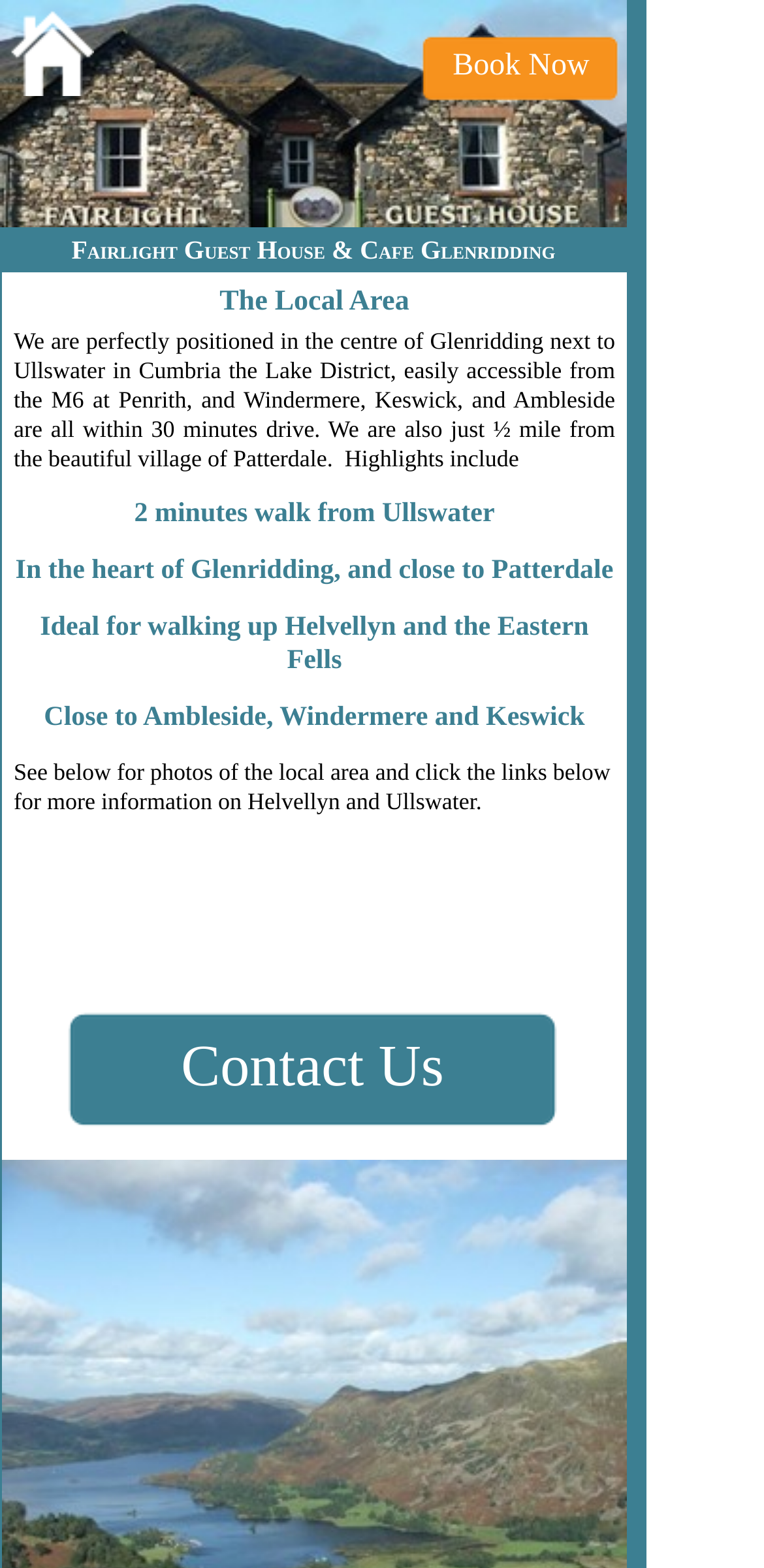Provide a single word or phrase to answer the given question: 
What is the nearest lake to the guest house?

Ullswater